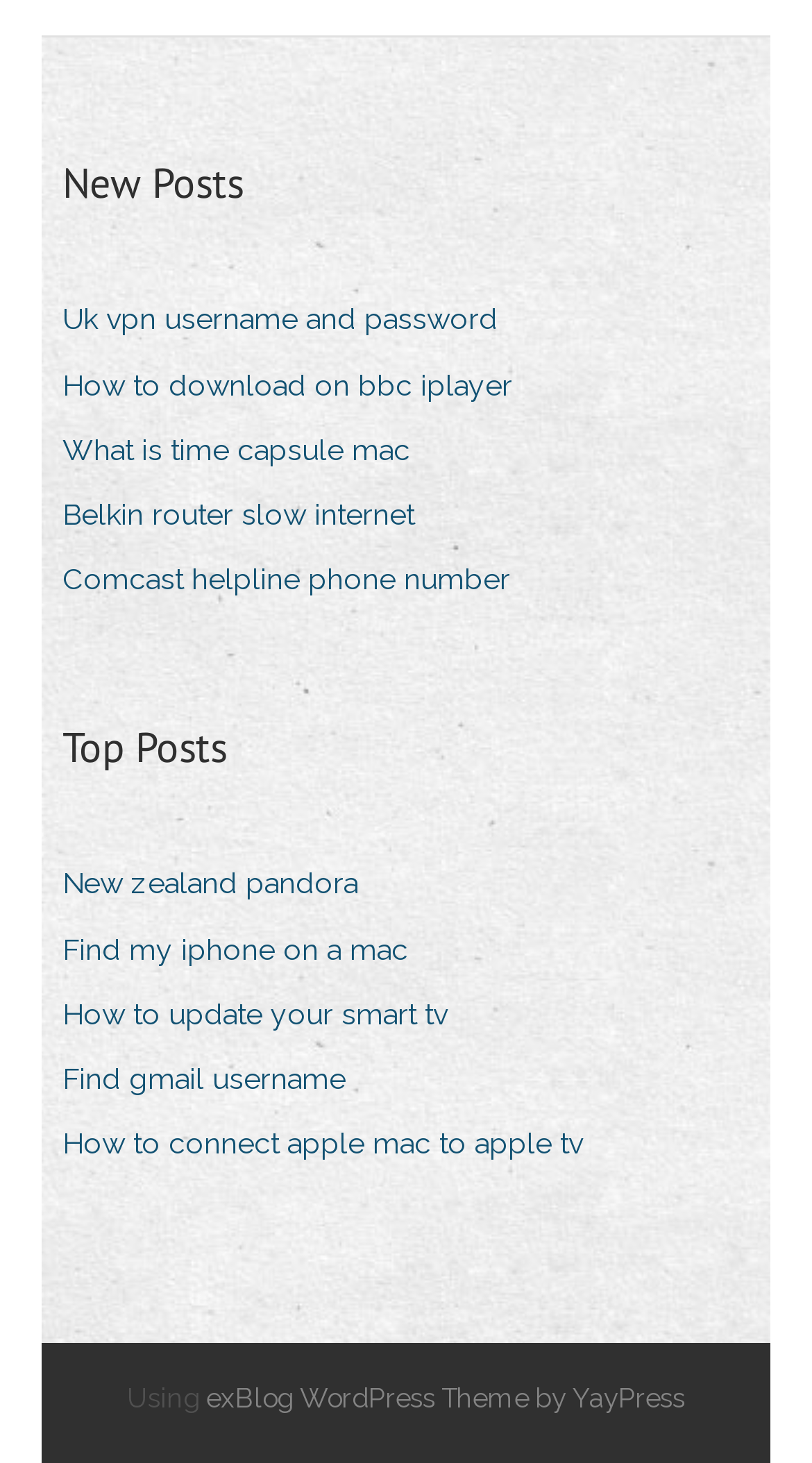Provide the bounding box coordinates for the UI element described in this sentence: "Uk vpn username and password". The coordinates should be four float values between 0 and 1, i.e., [left, top, right, bottom].

[0.077, 0.2, 0.651, 0.239]